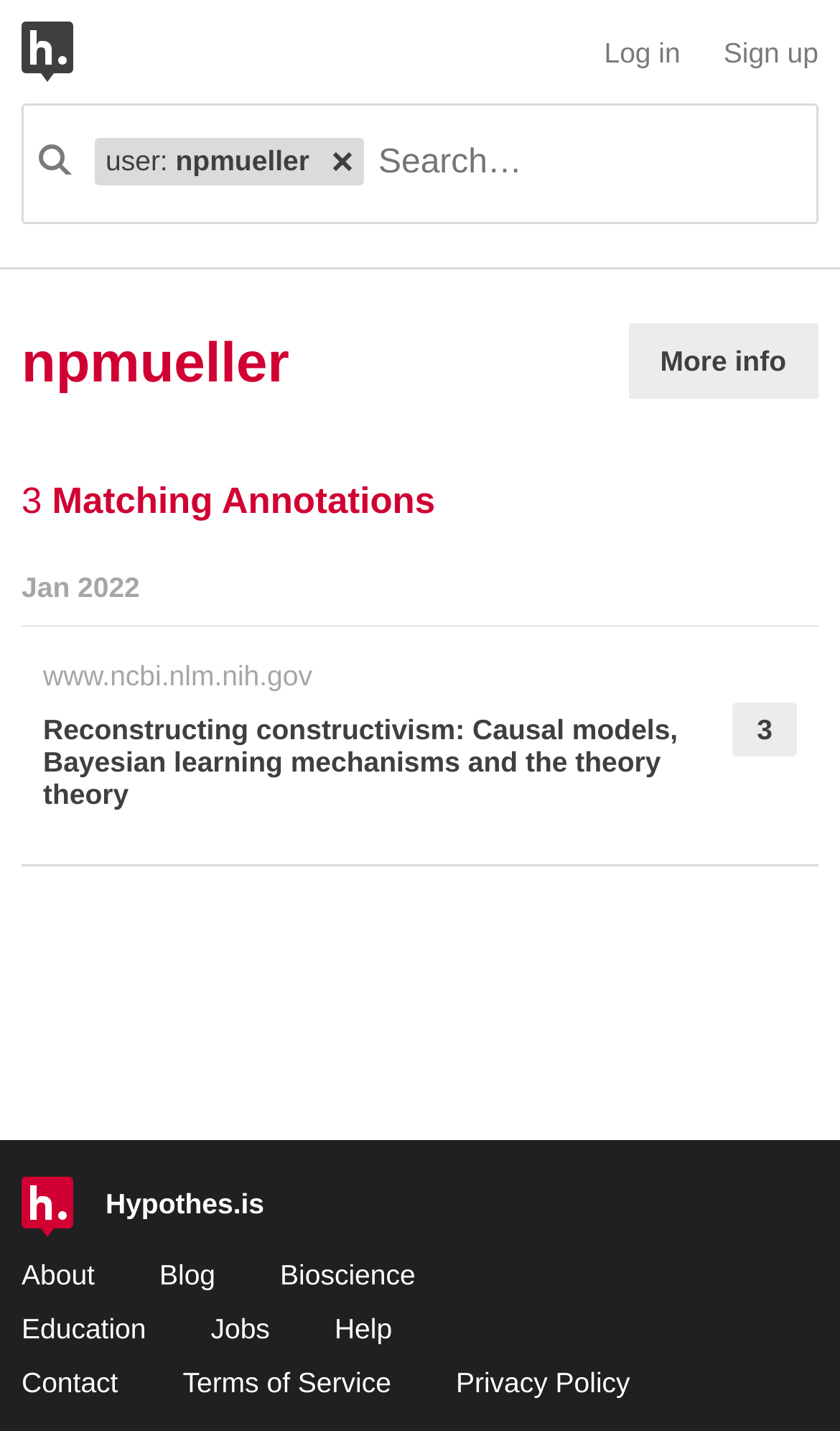Given the element description, predict the bounding box coordinates in the format (top-left x, top-left y, bottom-right x, bottom-right y). Make sure all values are between 0 and 1. Here is the element description: Help

[0.398, 0.917, 0.467, 0.94]